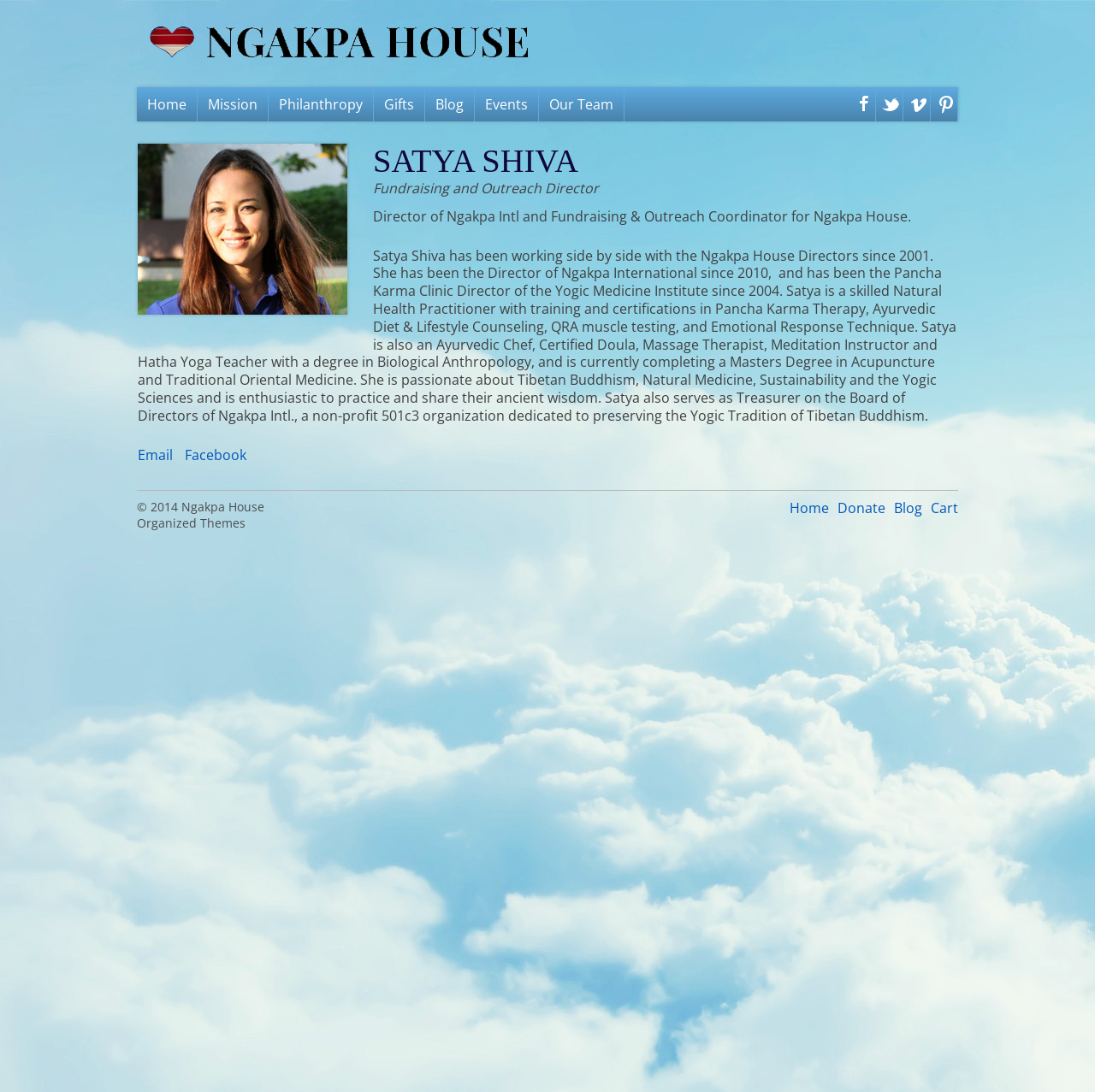Pinpoint the bounding box coordinates of the element that must be clicked to accomplish the following instruction: "Donate to Ngakpa House". The coordinates should be in the format of four float numbers between 0 and 1, i.e., [left, top, right, bottom].

[0.765, 0.457, 0.809, 0.474]